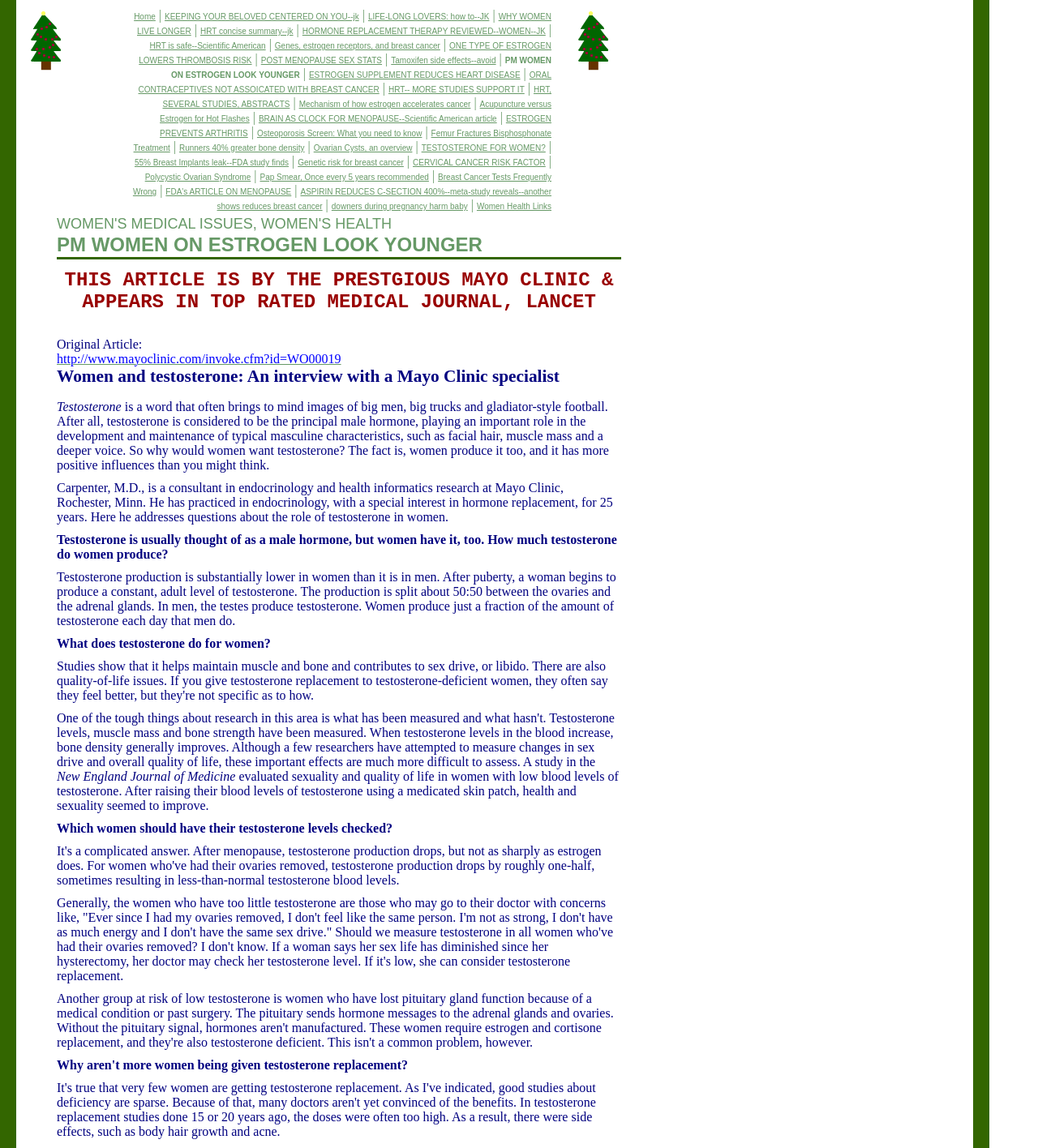Determine the bounding box coordinates of the section to be clicked to follow the instruction: "visit the article on FDA's ARTICLE ON MENOPAUSE". The coordinates should be given as four float numbers between 0 and 1, formatted as [left, top, right, bottom].

[0.16, 0.163, 0.281, 0.171]